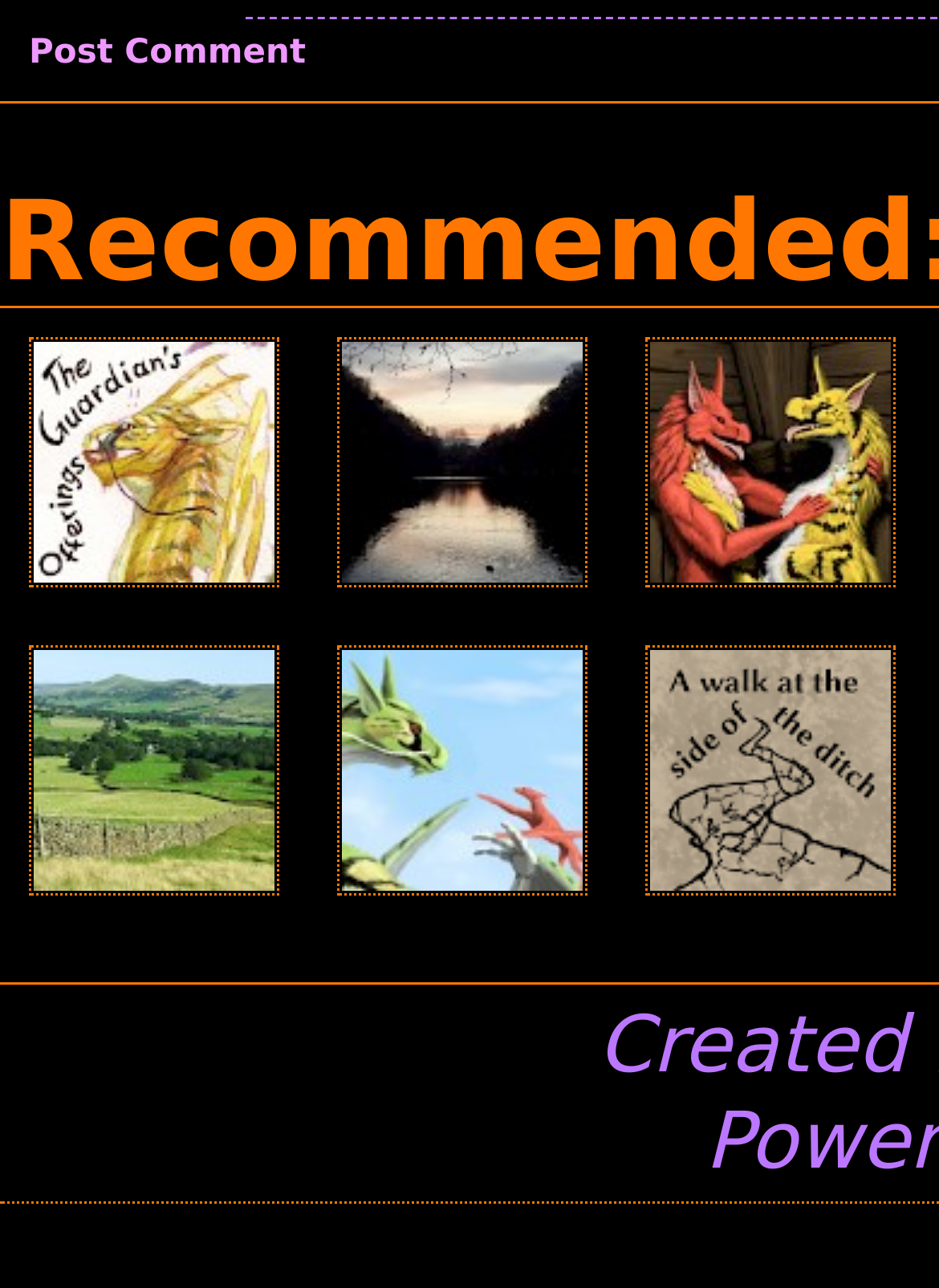Please find the bounding box coordinates of the element's region to be clicked to carry out this instruction: "Contact through 'The contact'".

[0.031, 0.911, 0.297, 0.941]